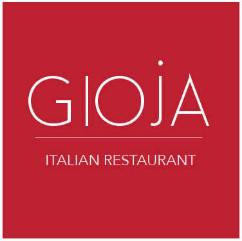Respond with a single word or phrase for the following question: 
What type of restaurant is GIOJA?

Italian